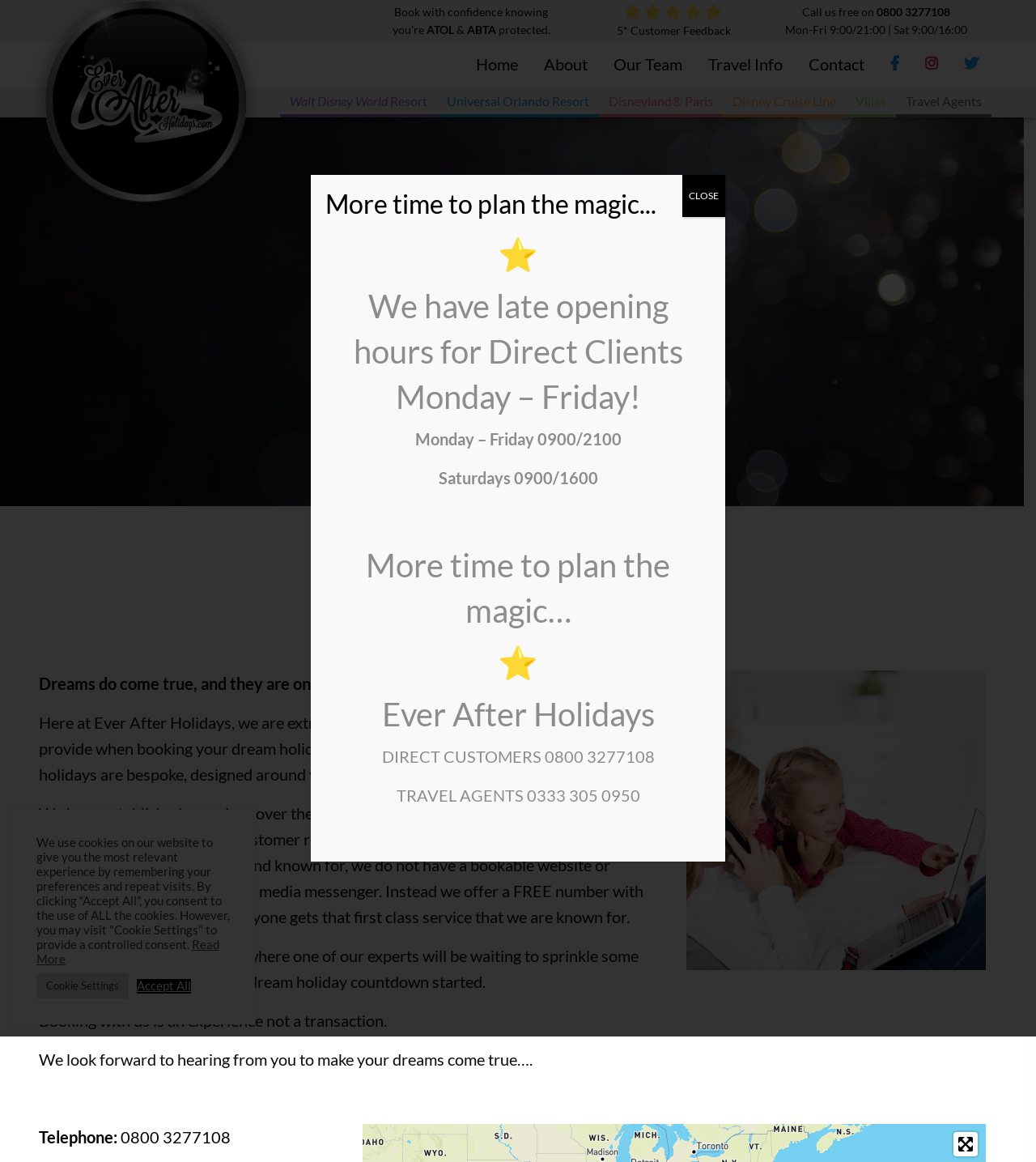Please indicate the bounding box coordinates of the element's region to be clicked to achieve the instruction: "Click the 'Home' menu item". Provide the coordinates as four float numbers between 0 and 1, i.e., [left, top, right, bottom].

[0.447, 0.037, 0.512, 0.076]